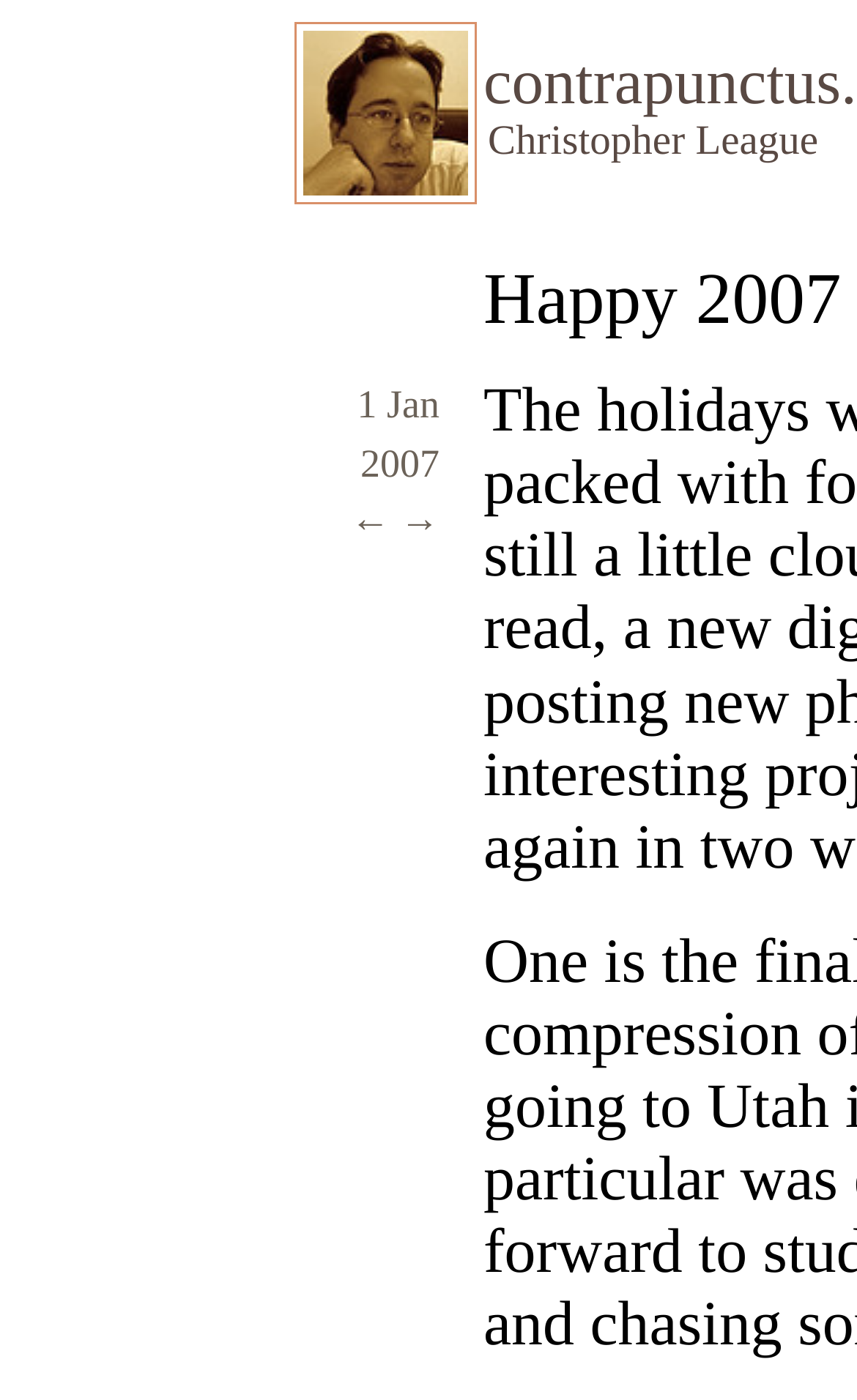Determine the bounding box coordinates for the UI element with the following description: "→". The coordinates should be four float numbers between 0 and 1, represented as [left, top, right, bottom].

[0.467, 0.358, 0.513, 0.389]